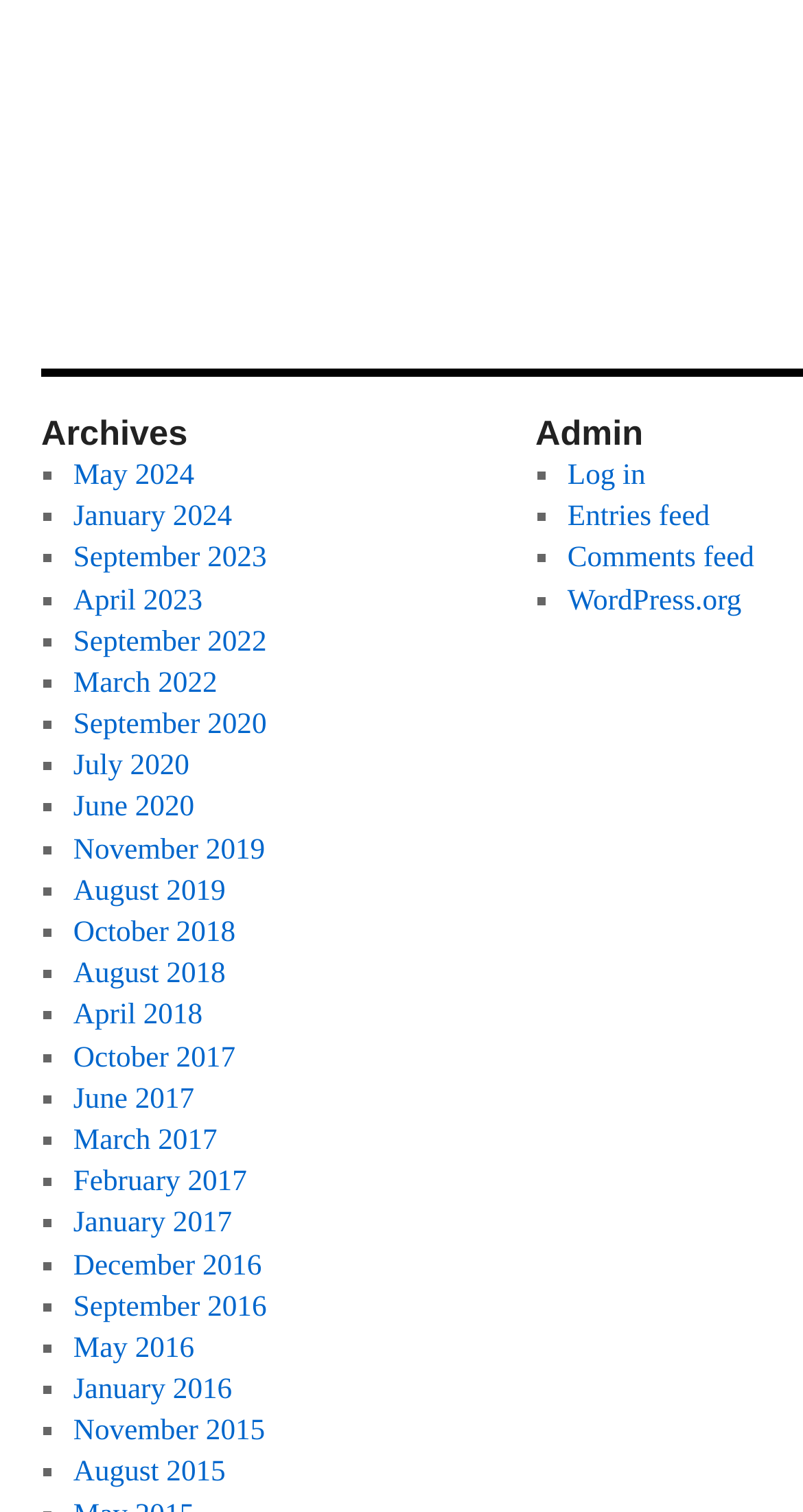Locate the bounding box coordinates of the clickable region to complete the following instruction: "Visit WordPress.org."

[0.707, 0.386, 0.923, 0.408]